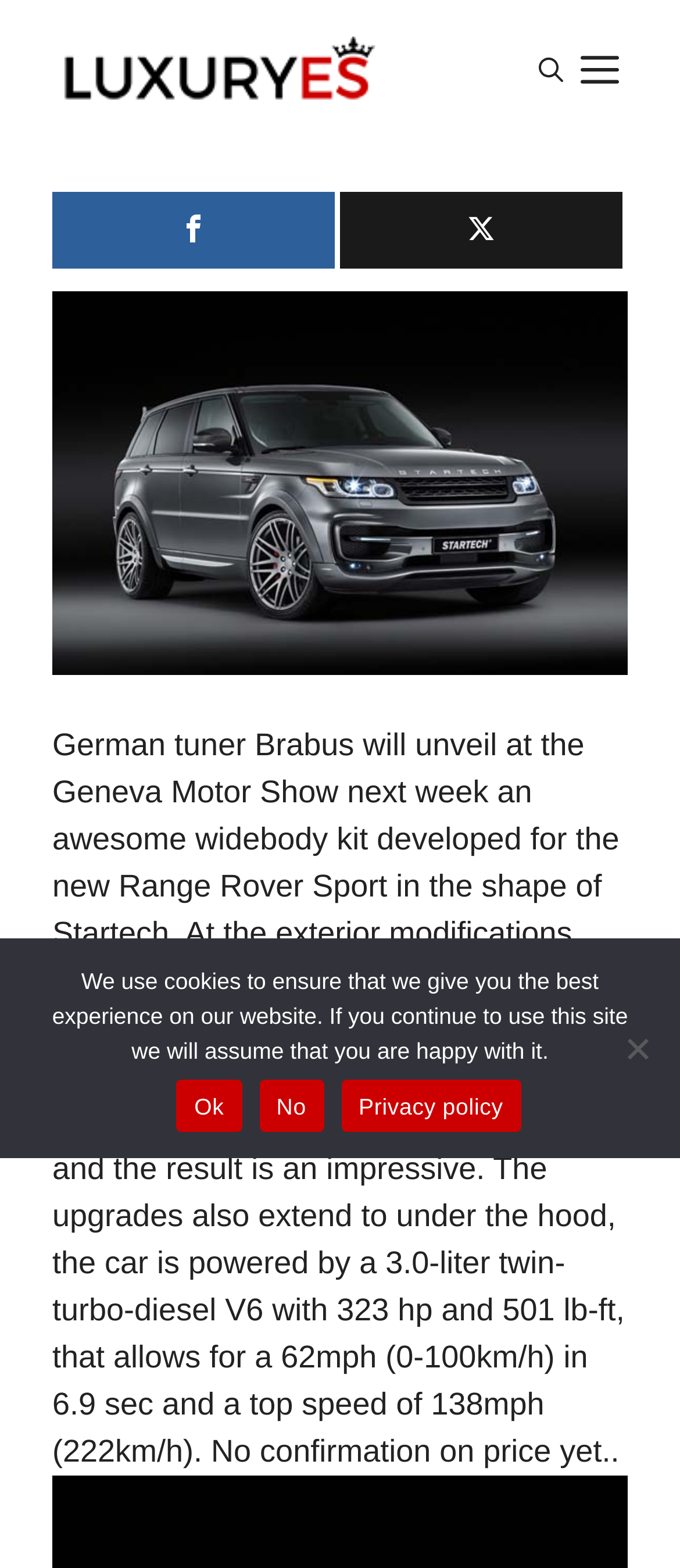Determine the bounding box coordinates (top-left x, top-left y, bottom-right x, bottom-right y) of the UI element described in the following text: aria-label="Open search"

[0.779, 0.022, 0.841, 0.067]